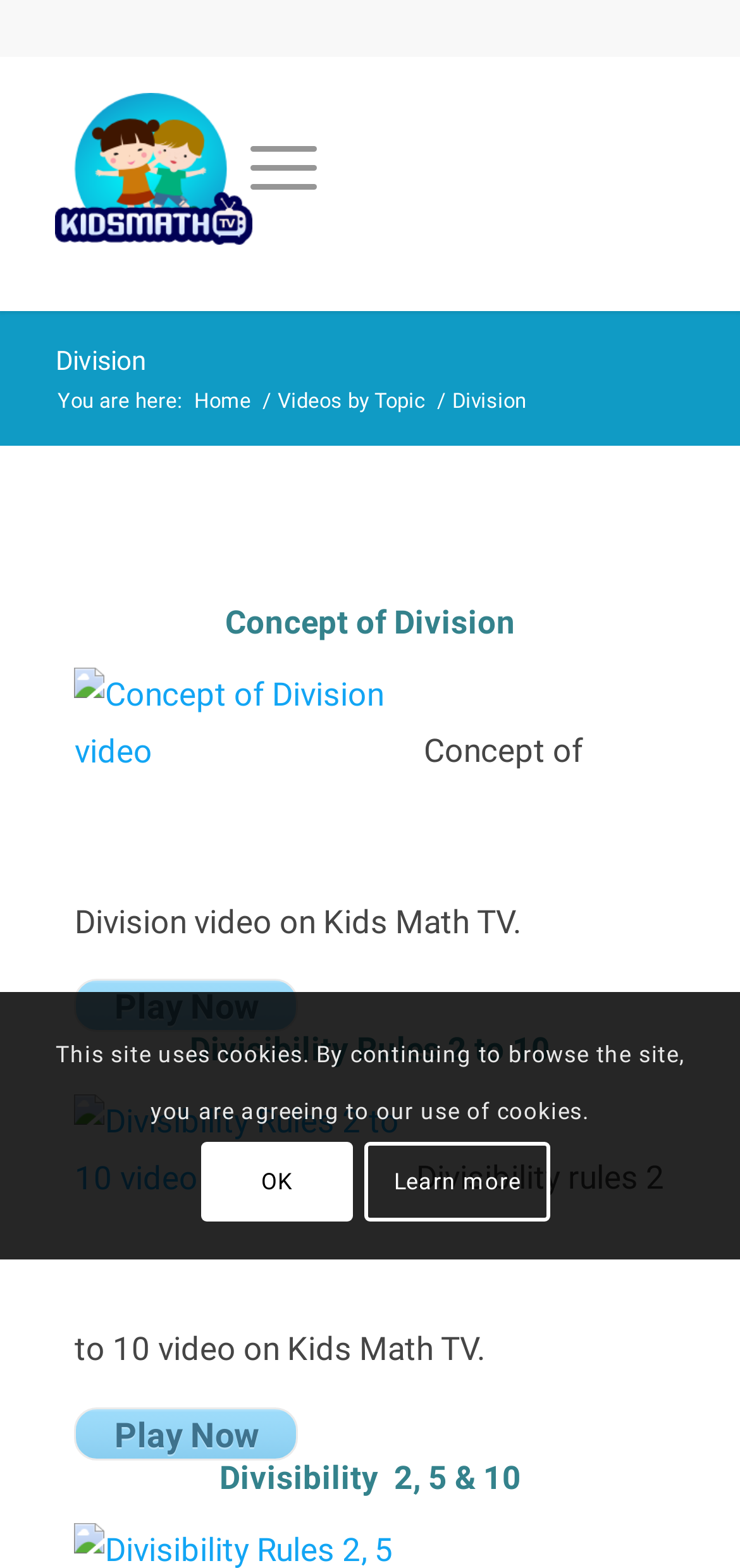Provide a thorough and detailed response to the question by examining the image: 
How many divisibility rules are mentioned?

The webpage mentions 'Divisibility Rules 2 to 10' as a heading, and also provides a link to a video with the same title. This indicates that the webpage is discussing divisibility rules from 2 to 10.